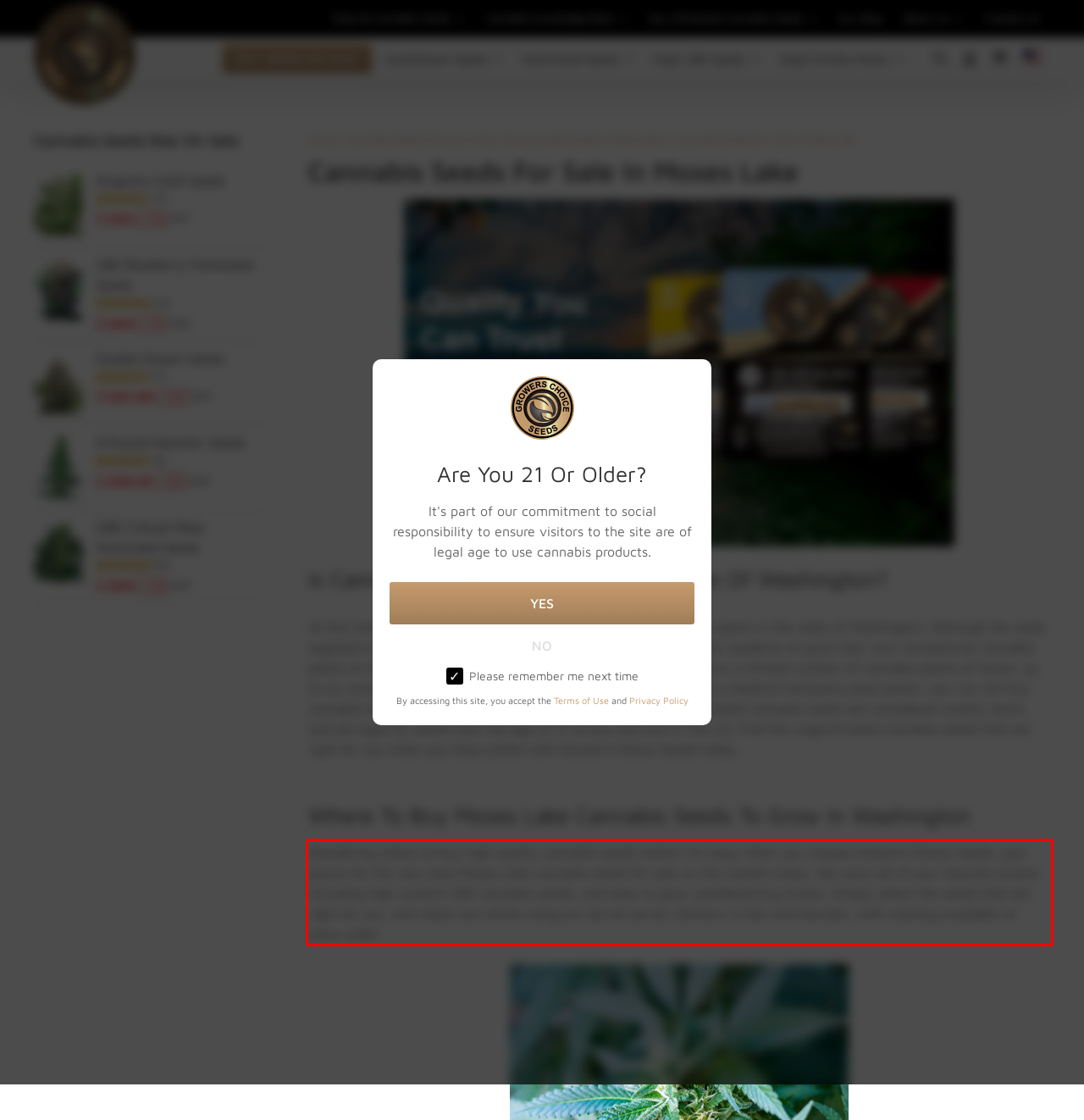Review the screenshot of the webpage and recognize the text inside the red rectangle bounding box. Provide the extracted text content.

Wondering where to buy high quality cannabis seeds online? It’s easy when you choose Growers Choice Seeds, your source for the very best Moses Lake cannabis seeds for sale on the market today. We carry all of your favorite strains, including high content CBD cannabis seeds, and easy to grow autoflowering strains. Simply select the seeds that are right for you, and check out online using our secure server. Delivery is fast and discreet, with tracking available on every order.